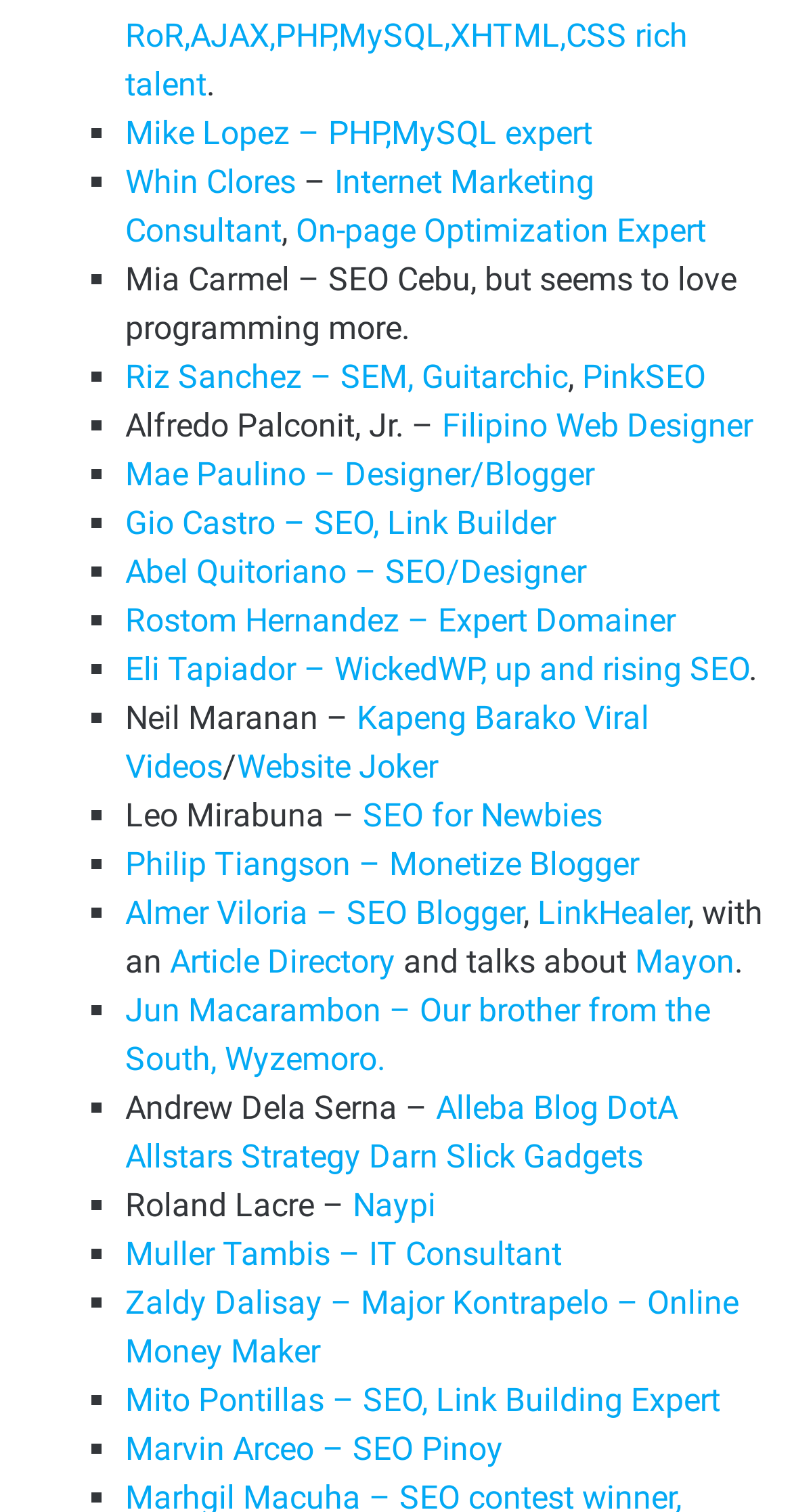Give a one-word or short phrase answer to the question: 
How many links are there on this webpage?

29